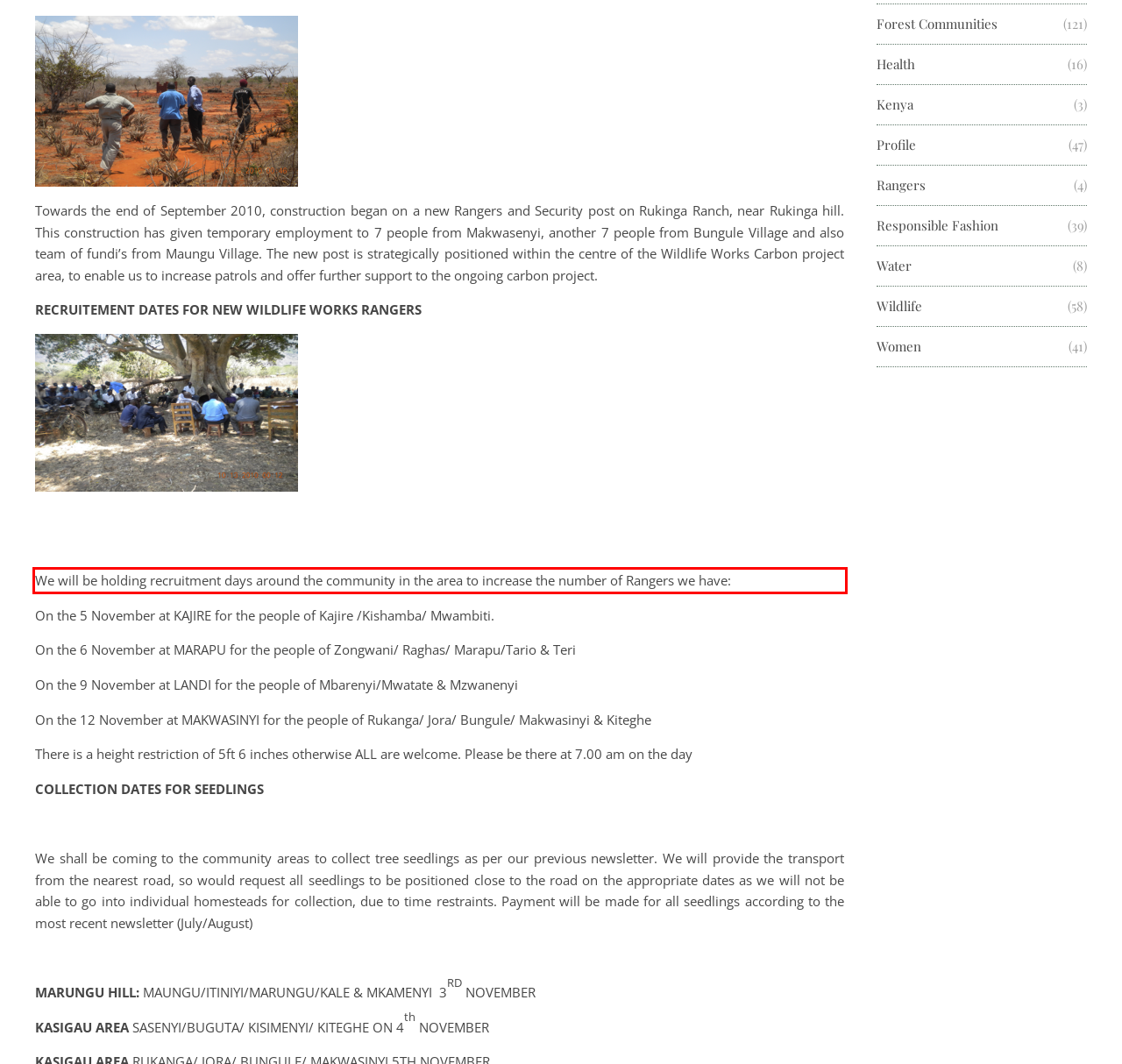Please look at the webpage screenshot and extract the text enclosed by the red bounding box.

We will be holding recruitment days around the community in the area to increase the number of Rangers we have: